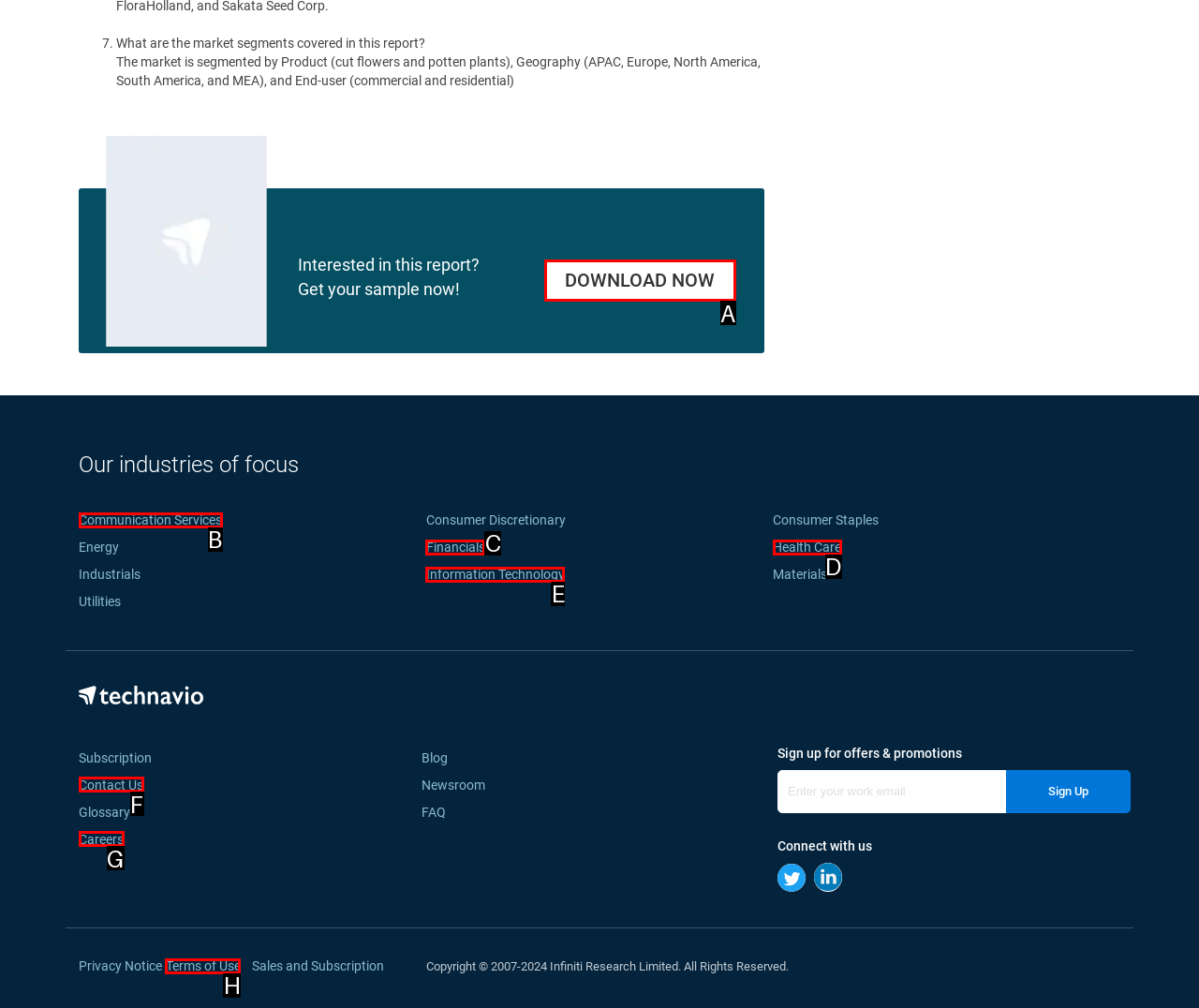Match the description: Careers to the correct HTML element. Provide the letter of your choice from the given options.

G